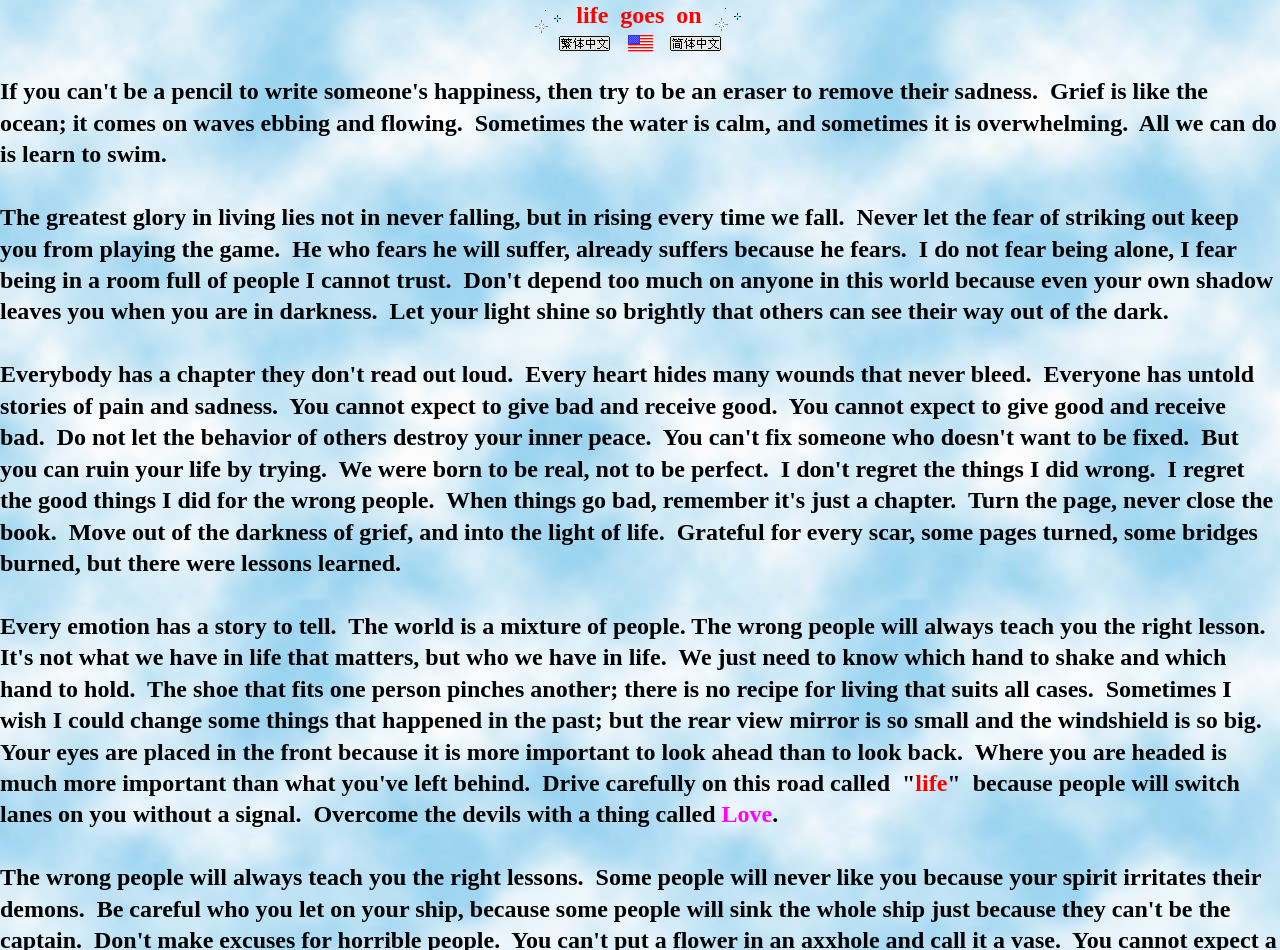What is the tone of the text on the webpage?
Ensure your answer is thorough and detailed.

The text on the webpage has a reflective and contemplative tone, suggesting that it is meant to be thought-provoking and inspirational. The use of phrases such as 'Every emotion has a story to tell' and 'It's not what we have in life that matters, but who we have in life' creates a sense of introspection and wisdom.